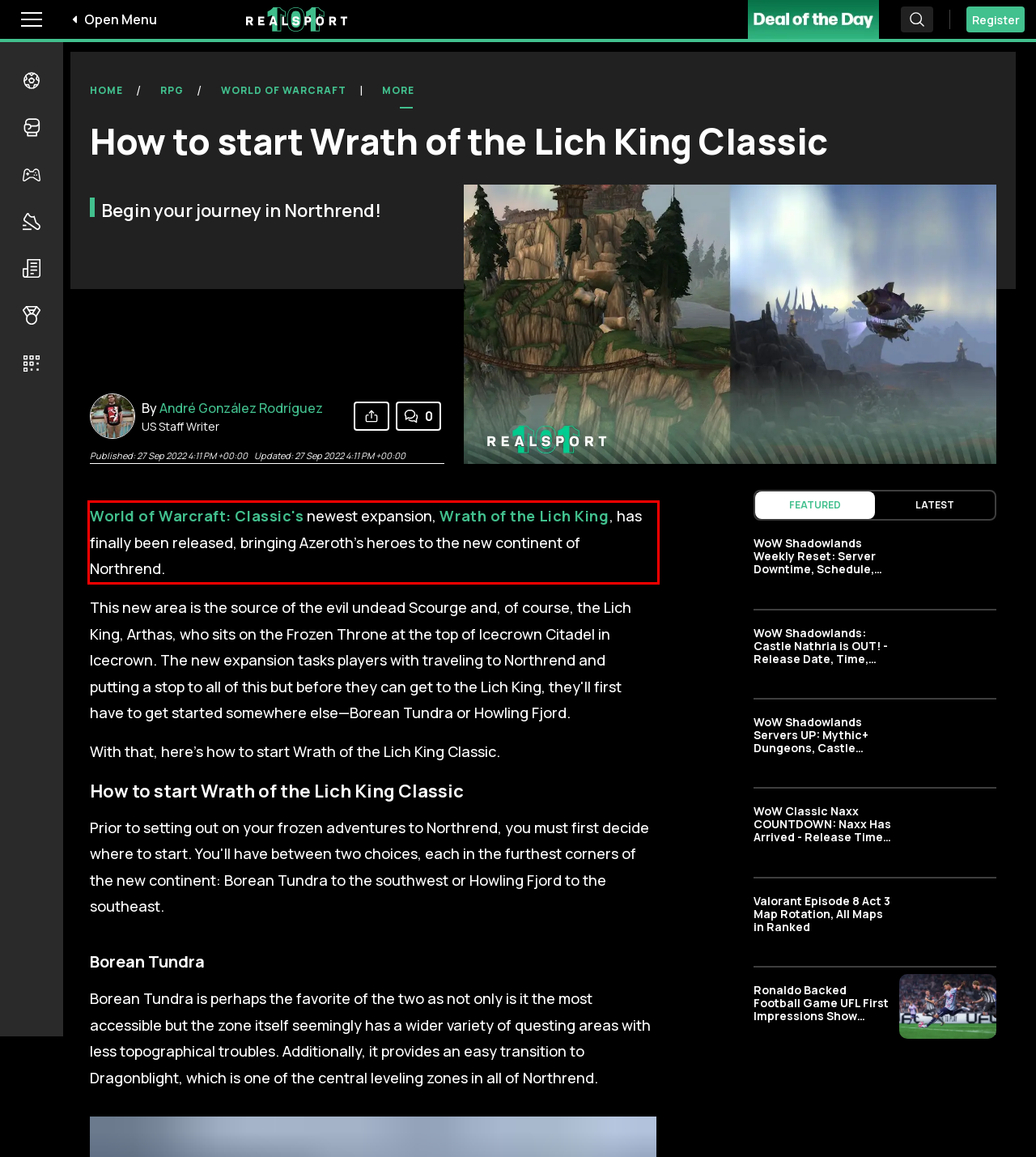With the given screenshot of a webpage, locate the red rectangle bounding box and extract the text content using OCR.

World of Warcraft: Classic's newest expansion, Wrath of the Lich King, has finally been released, bringing Azeroth's heroes to the new continent of Northrend.